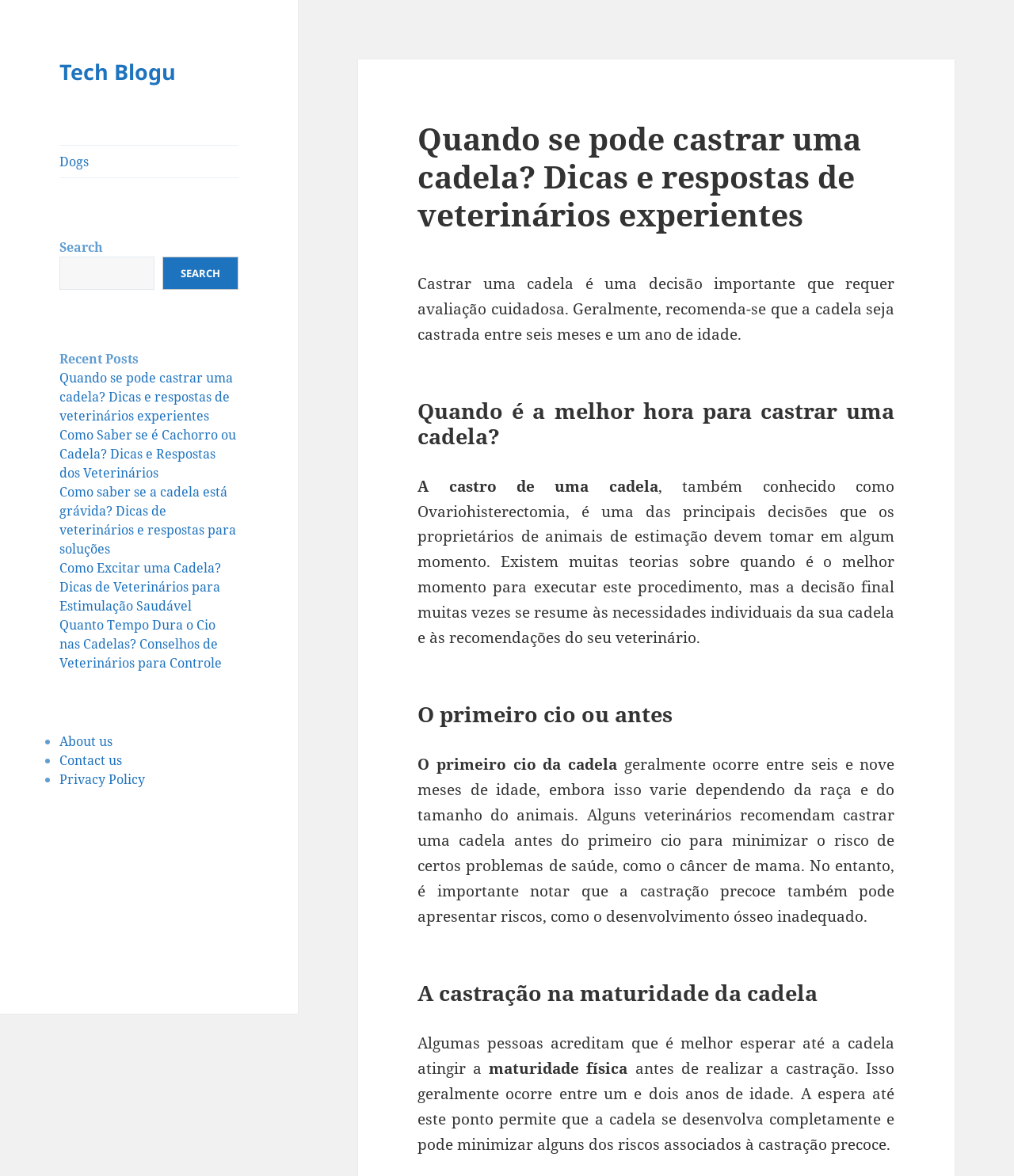What is the topic of the section below the search bar?
Give a single word or phrase as your answer by examining the image.

Recent posts